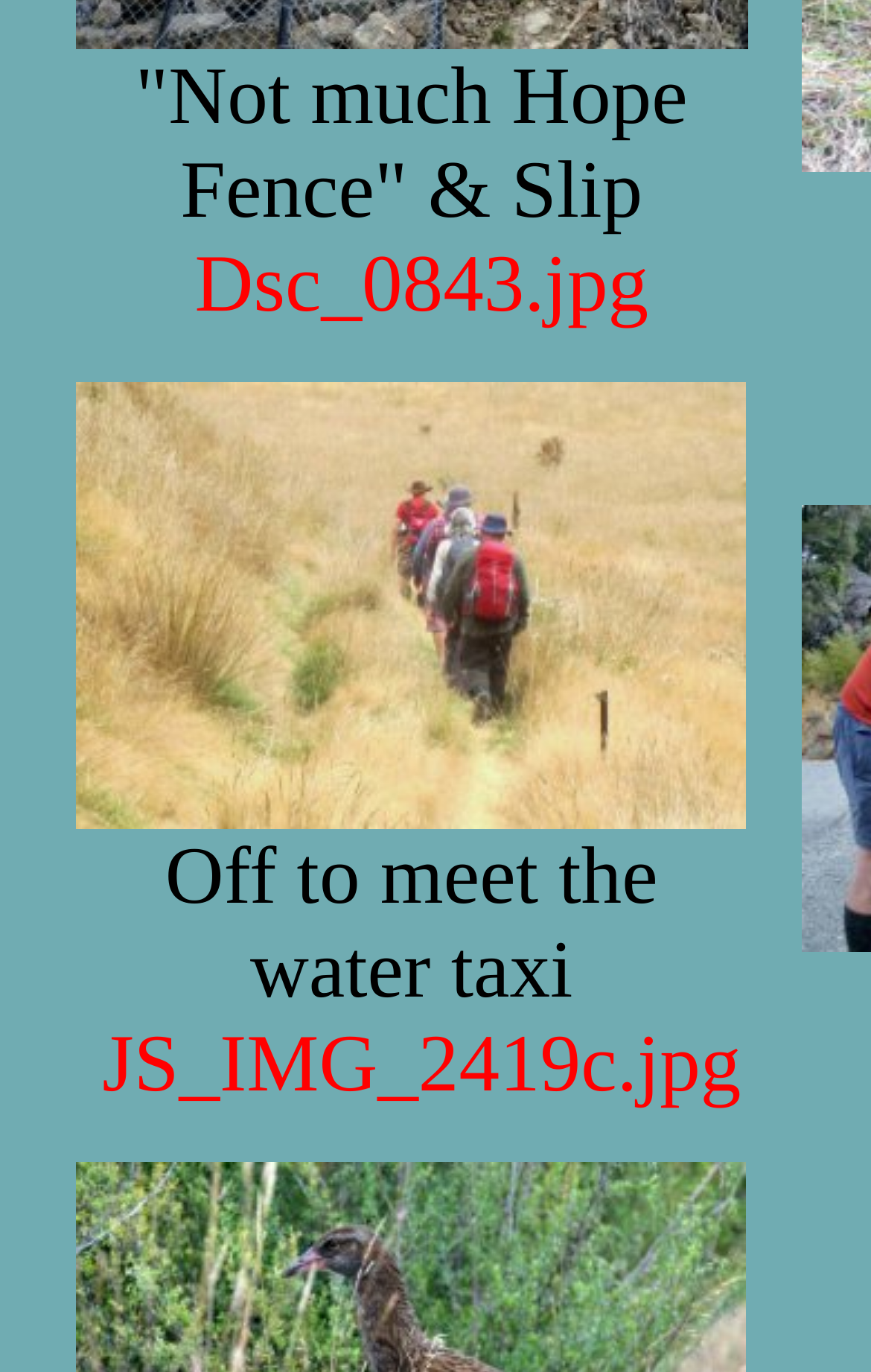What is the name of the fence?
Examine the image closely and answer the question with as much detail as possible.

The name of the fence can be found in the StaticText element with OCR text 'Not much Hope Fence & Slip '.